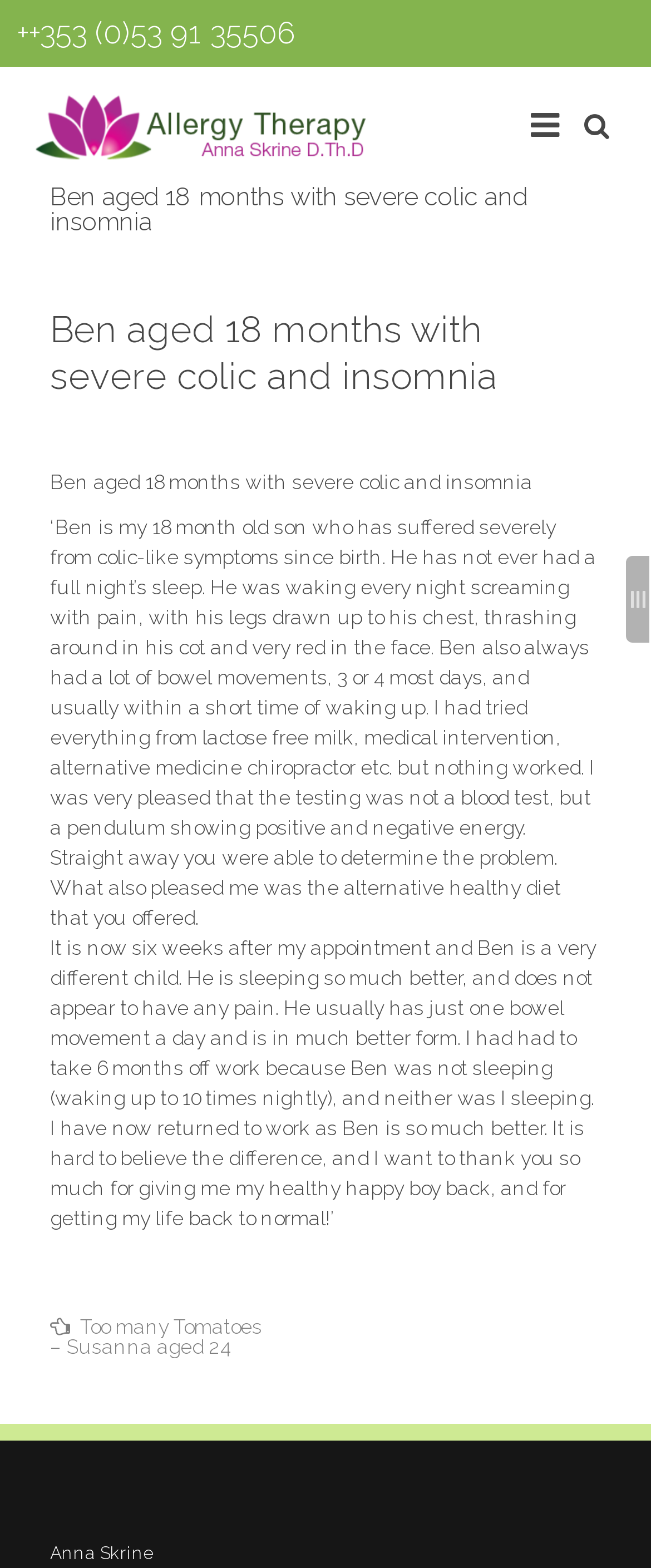Using the details in the image, give a detailed response to the question below:
What is the purpose of the testing mentioned in the text?

The answer can be found in the StaticText element that describes the testing process. The text states that 'Straight away you were able to determine the problem' which implies that the purpose of the testing was to identify the issue.